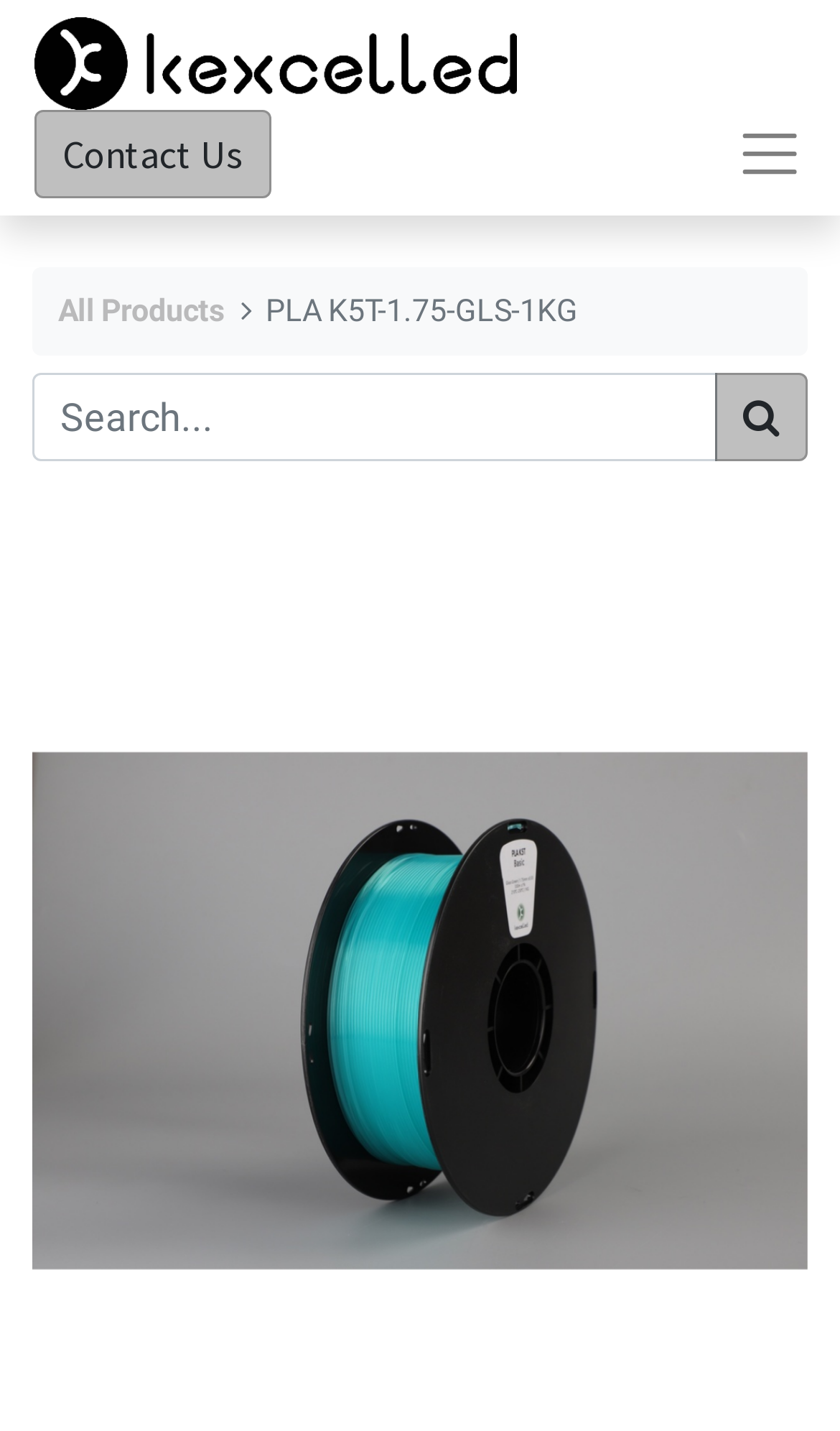What is the product name?
Provide a detailed answer to the question, using the image to inform your response.

The product name can be found in the middle of the webpage, where it is displayed as a static text element.